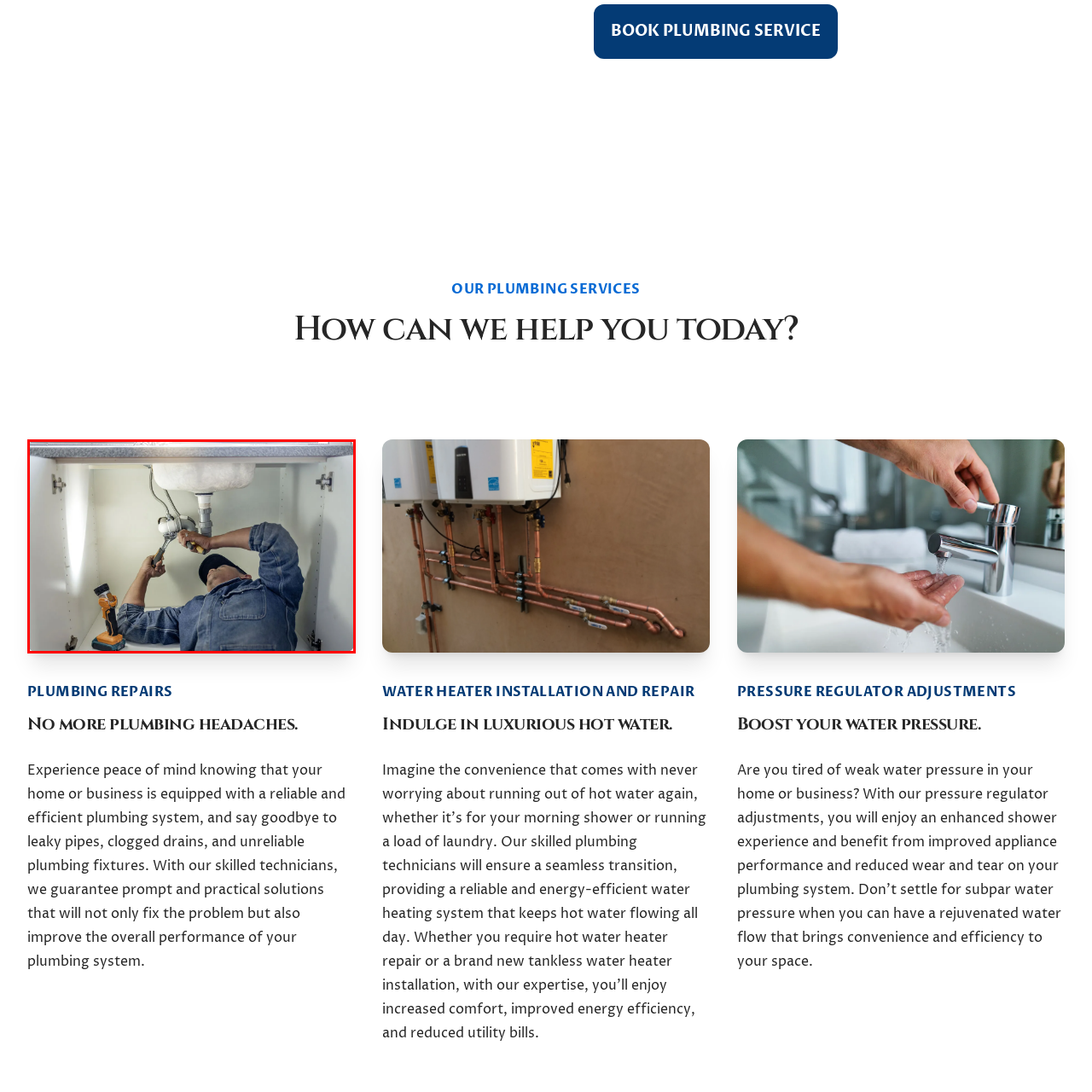Generate a detailed caption for the picture within the red-bordered area.

A plumber skillfully fixes pipes under a sink, demonstrating expertise in plumbing repairs. Clad in a denim jacket, he is positioned under the sink, utilizing various tools to ensure a secure and efficient repair. The bright lighting enhances the image, emphasizing the clear work area, while a cordless drill rests nearby, indicating readiness for further tasks. This scene encapsulates the essence of reliable plumbing services aimed at resolving issues and enhancing home functionality.